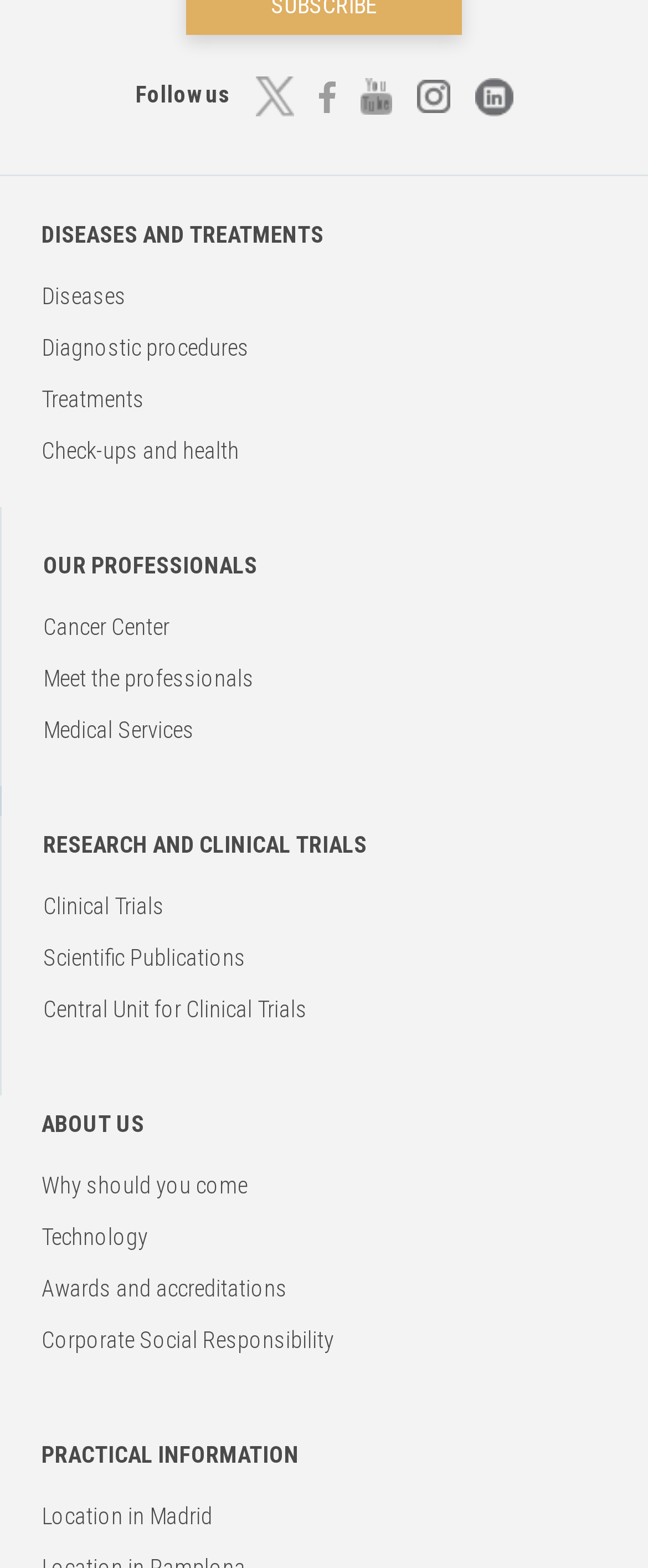Identify the bounding box of the HTML element described as: "Why should you come".

[0.064, 0.748, 0.382, 0.765]